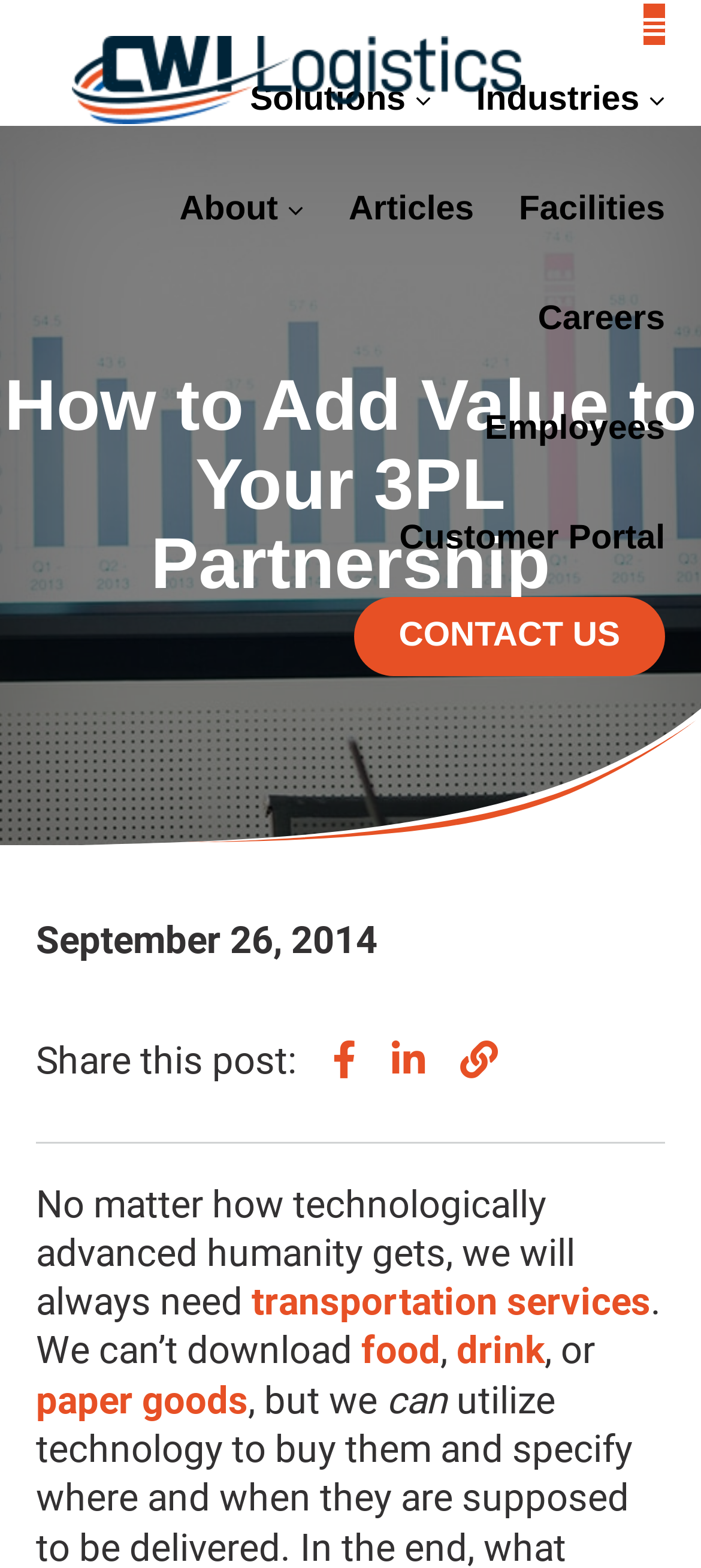Can you find the bounding box coordinates of the area I should click to execute the following instruction: "Go to the Solutions page"?

[0.357, 0.043, 0.615, 0.09]